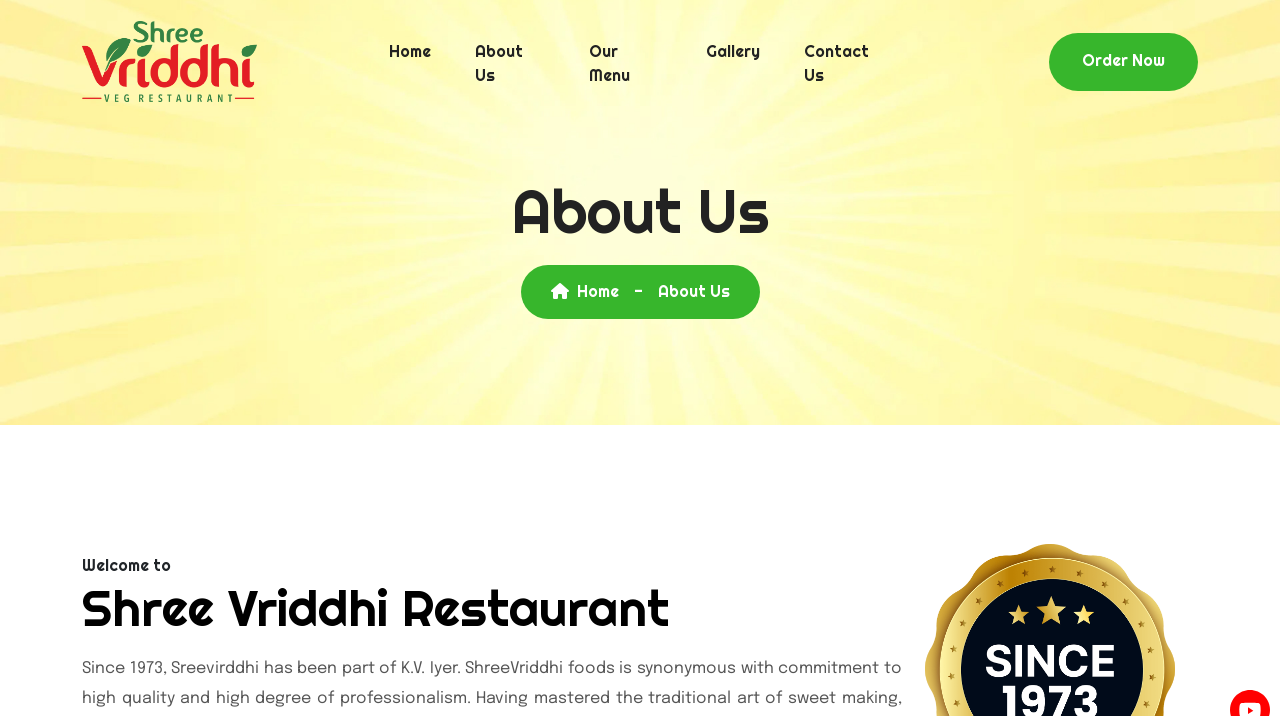Can you show the bounding box coordinates of the region to click on to complete the task described in the instruction: "Order Now"?

[0.82, 0.045, 0.936, 0.126]